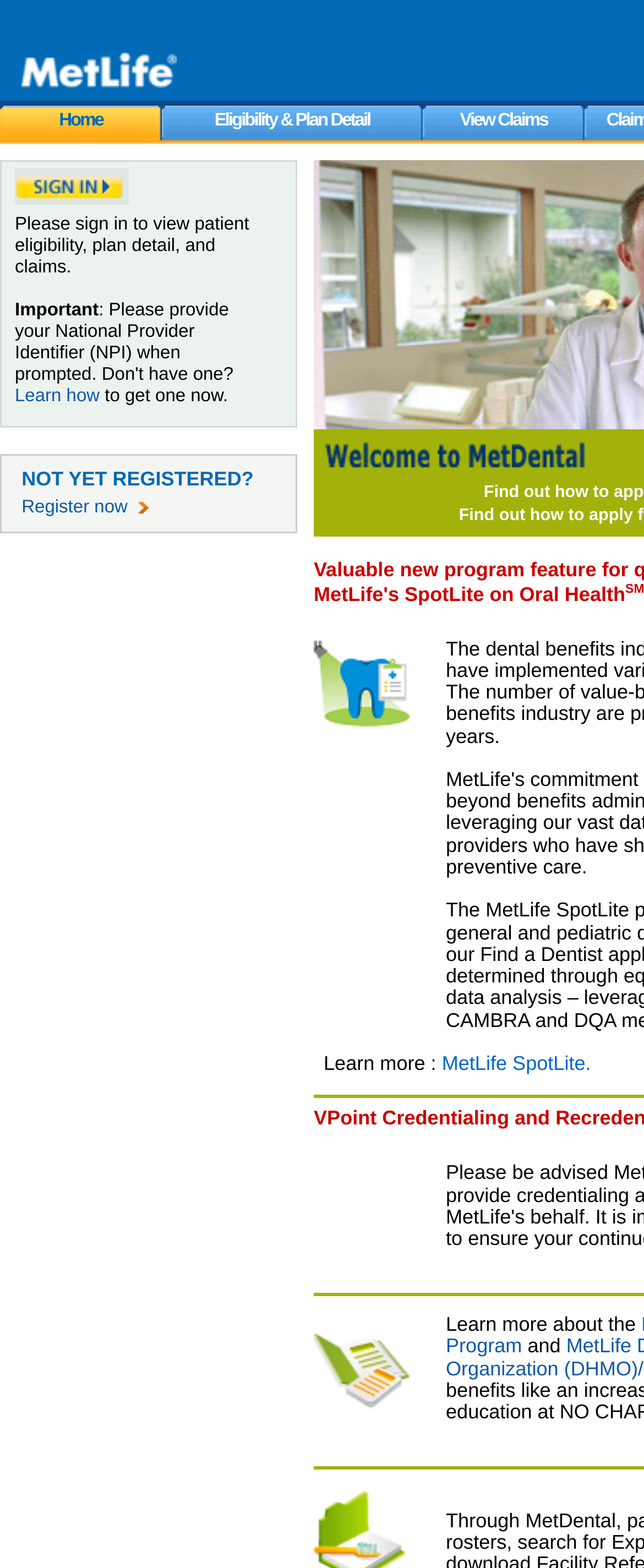Respond with a single word or phrase for the following question: 
What is the purpose of the 'submit' button?

Sign in